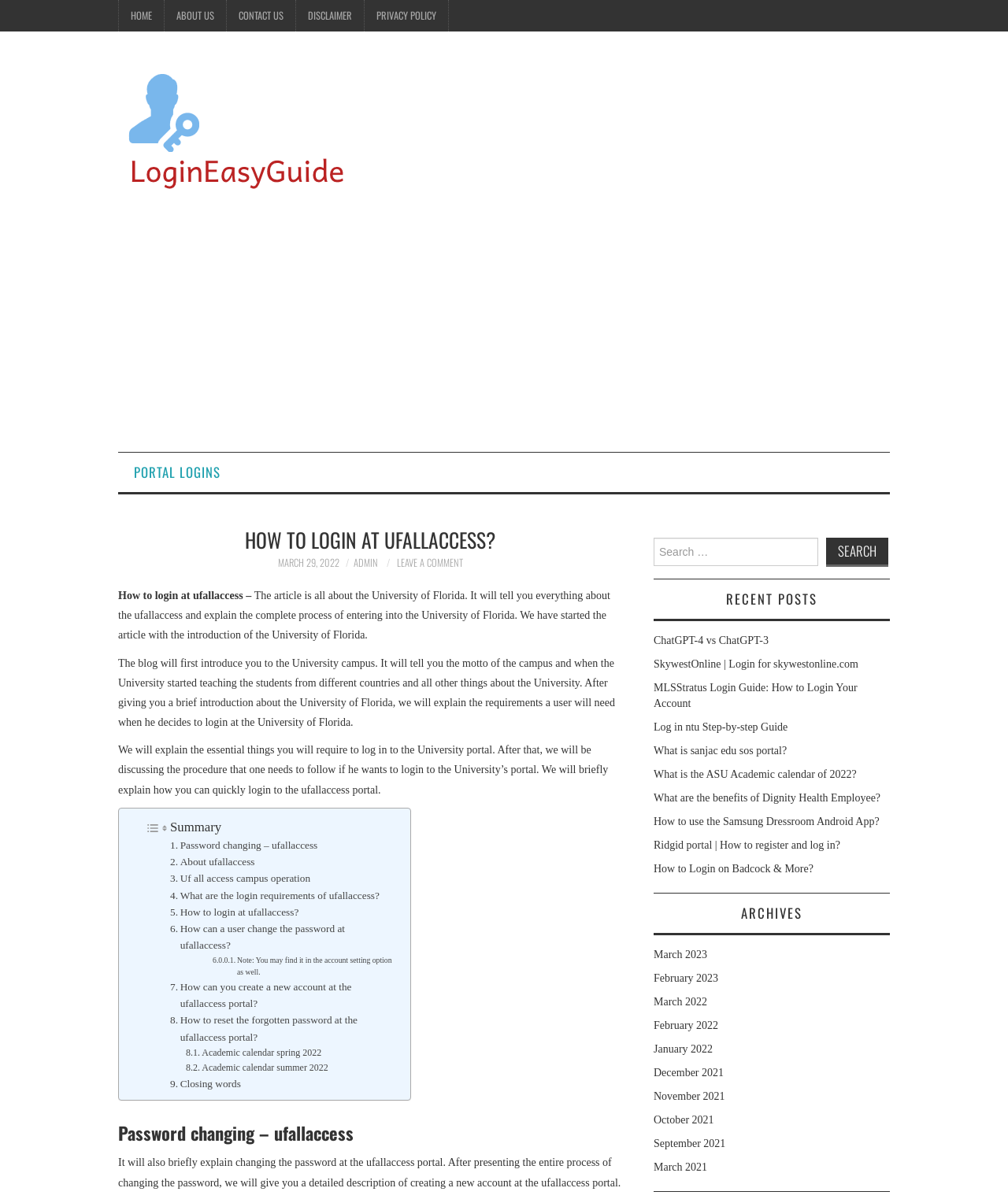Locate the bounding box coordinates of the element that should be clicked to fulfill the instruction: "Click on the 'HOME' link".

[0.118, 0.0, 0.162, 0.026]